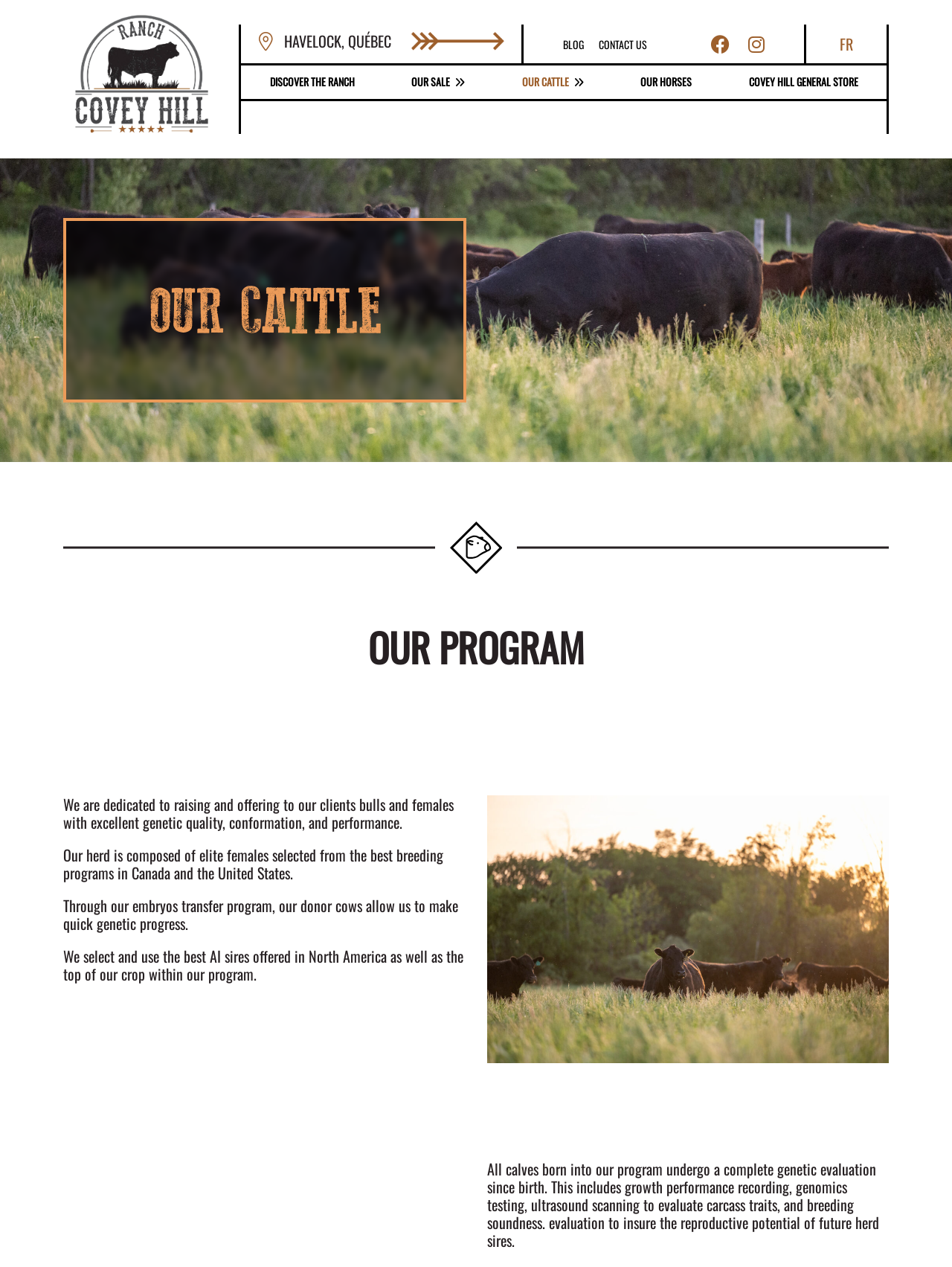Locate the bounding box coordinates of the area where you should click to accomplish the instruction: "Discover the ranch".

[0.275, 0.052, 0.38, 0.078]